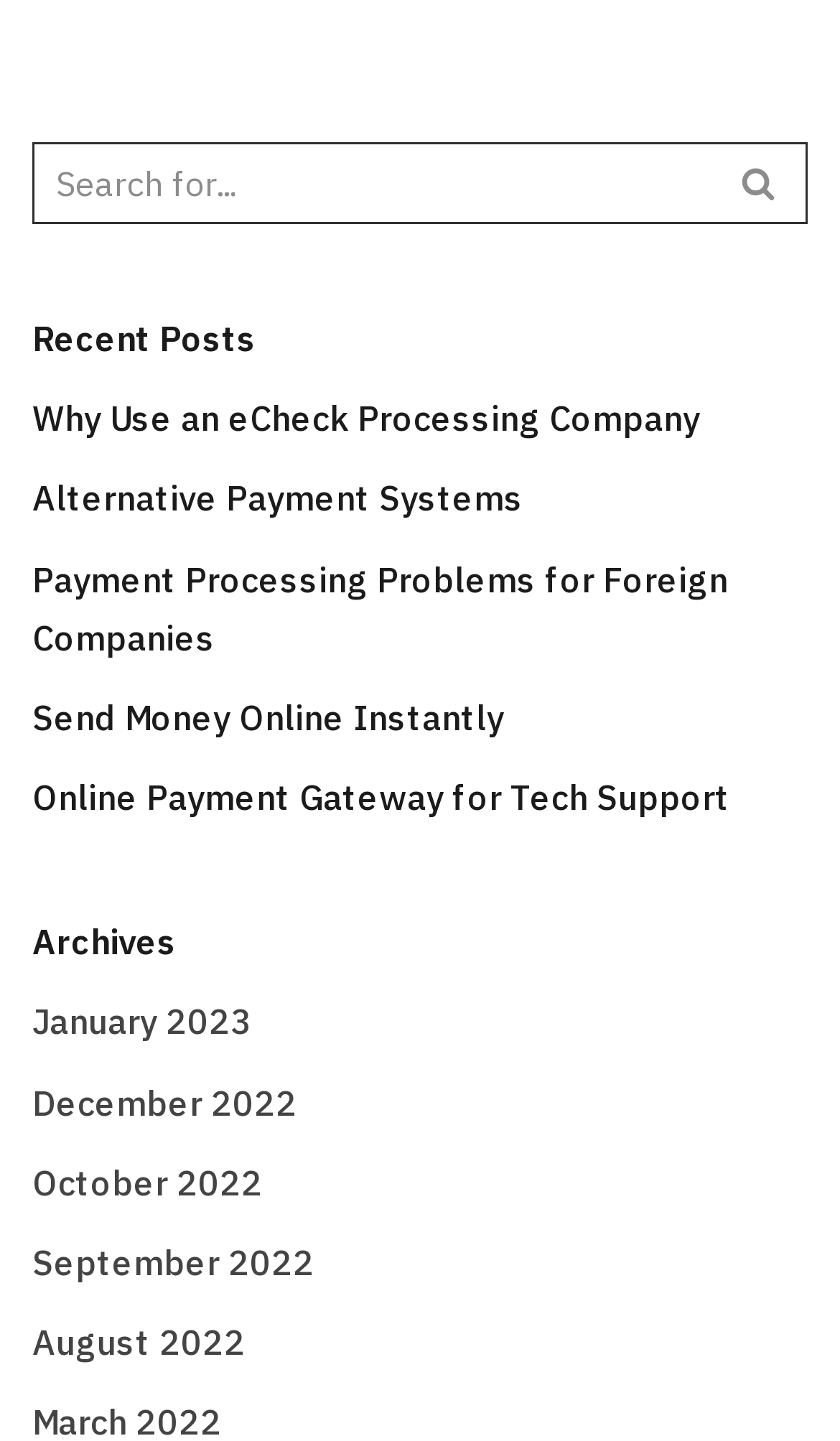Could you indicate the bounding box coordinates of the region to click in order to complete this instruction: "click on the search button".

[0.846, 0.099, 0.962, 0.155]